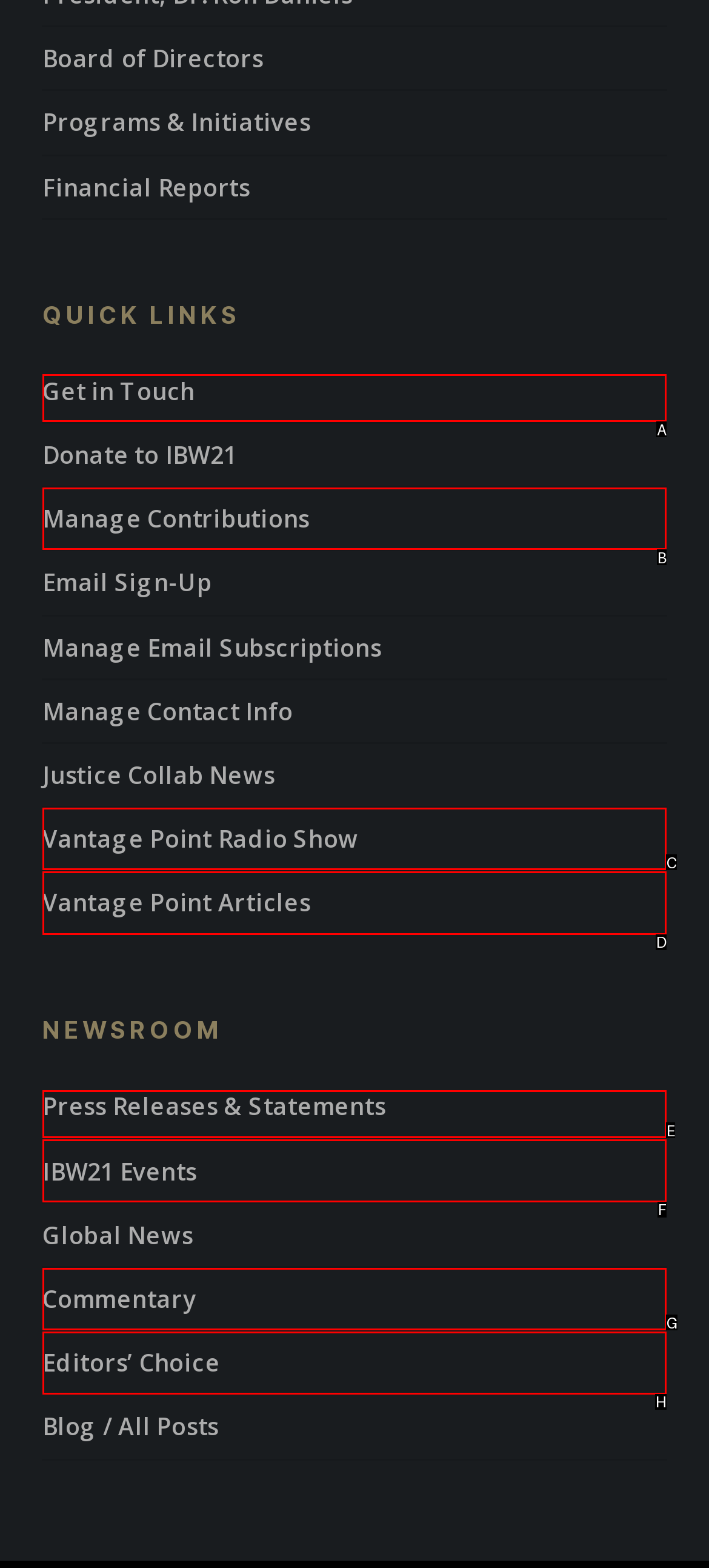Point out the HTML element I should click to achieve the following: Read Vantage Point Articles Reply with the letter of the selected element.

D